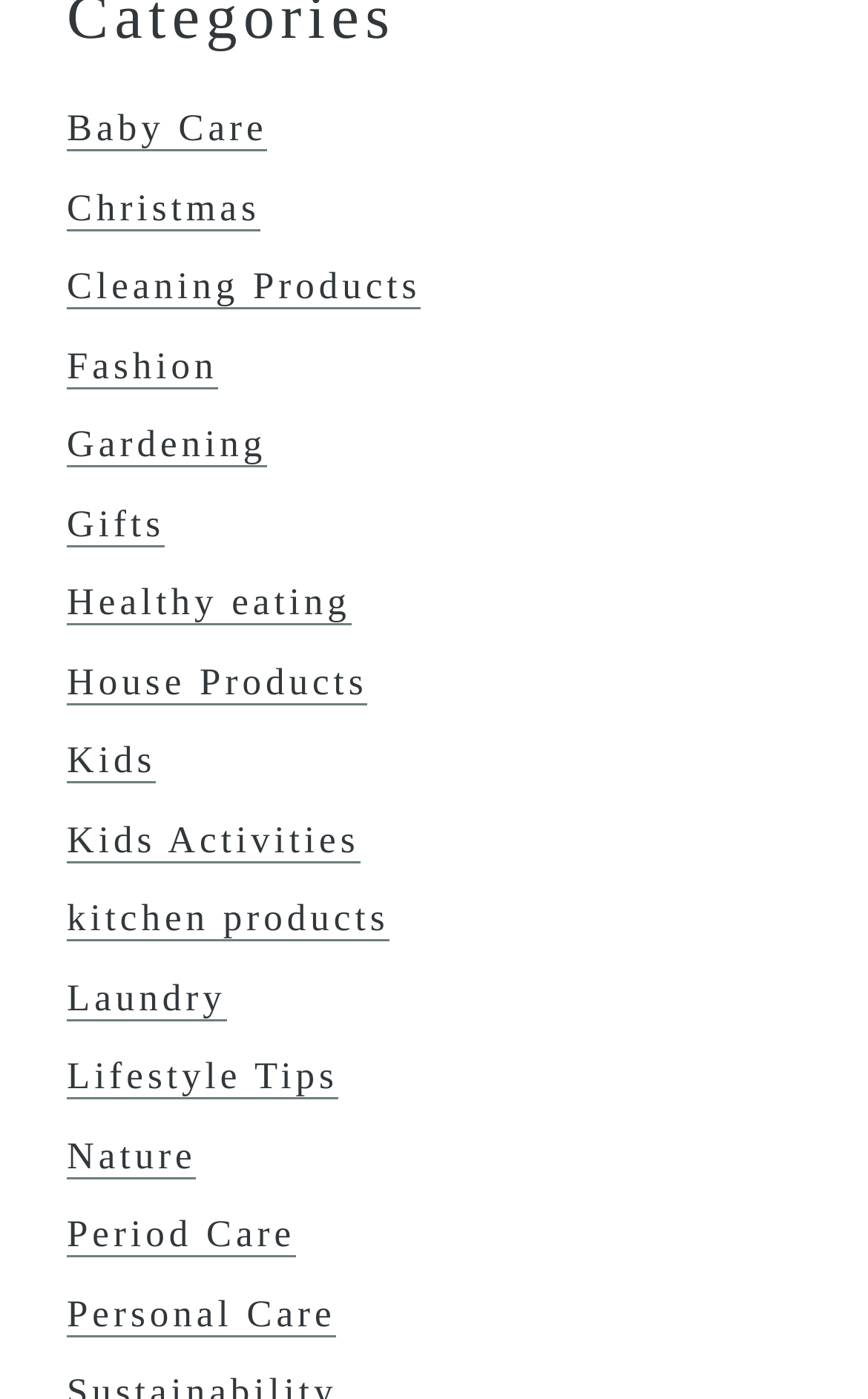Please locate the clickable area by providing the bounding box coordinates to follow this instruction: "Explore Fashion items".

[0.077, 0.246, 0.251, 0.278]